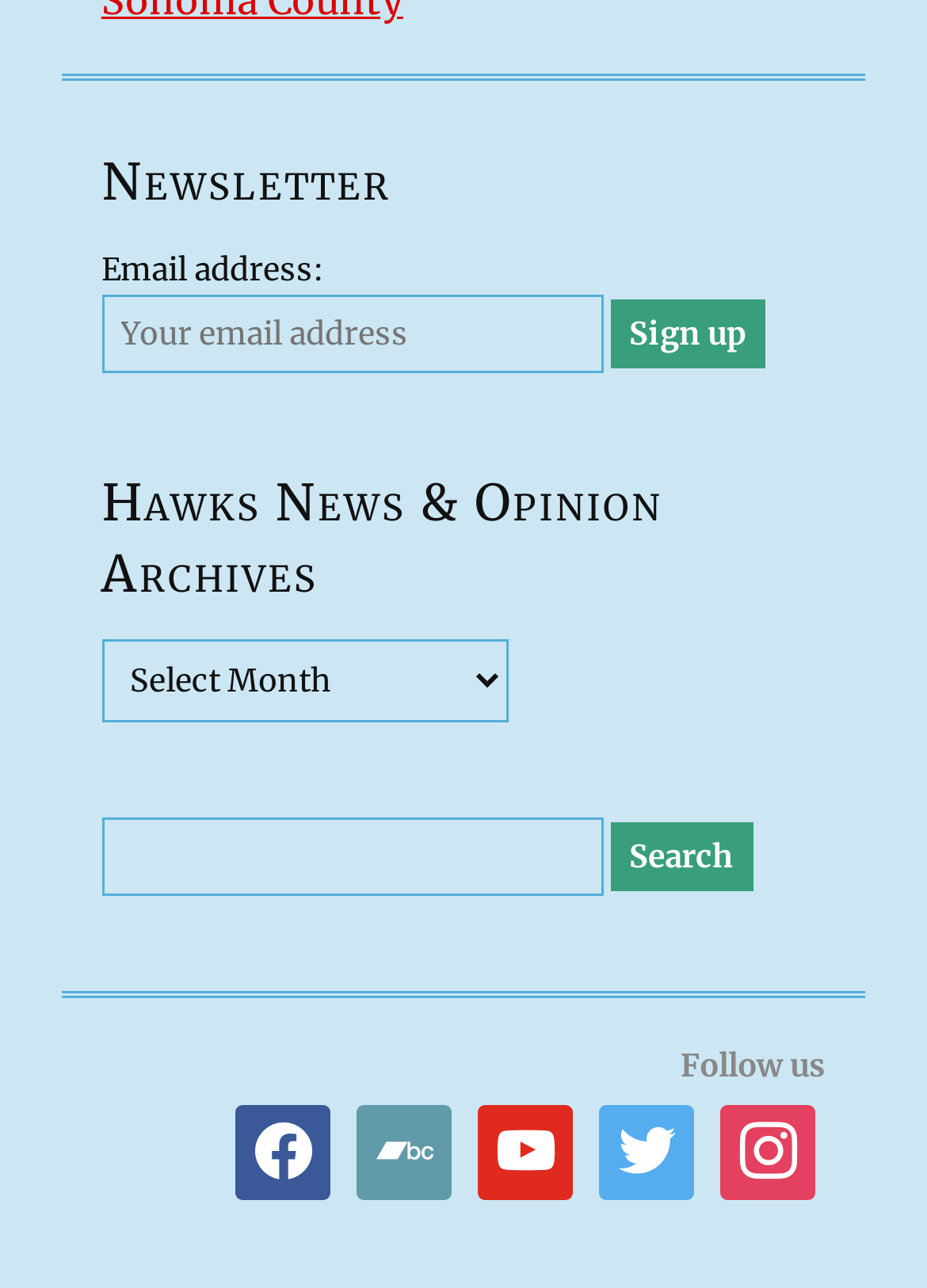How many social media links are available?
Provide an in-depth answer to the question, covering all aspects.

There are five social media links available, including Facebook, Bandcamp, YouTube, Twitter, and Instagram, which can be used to follow the website's social media accounts.